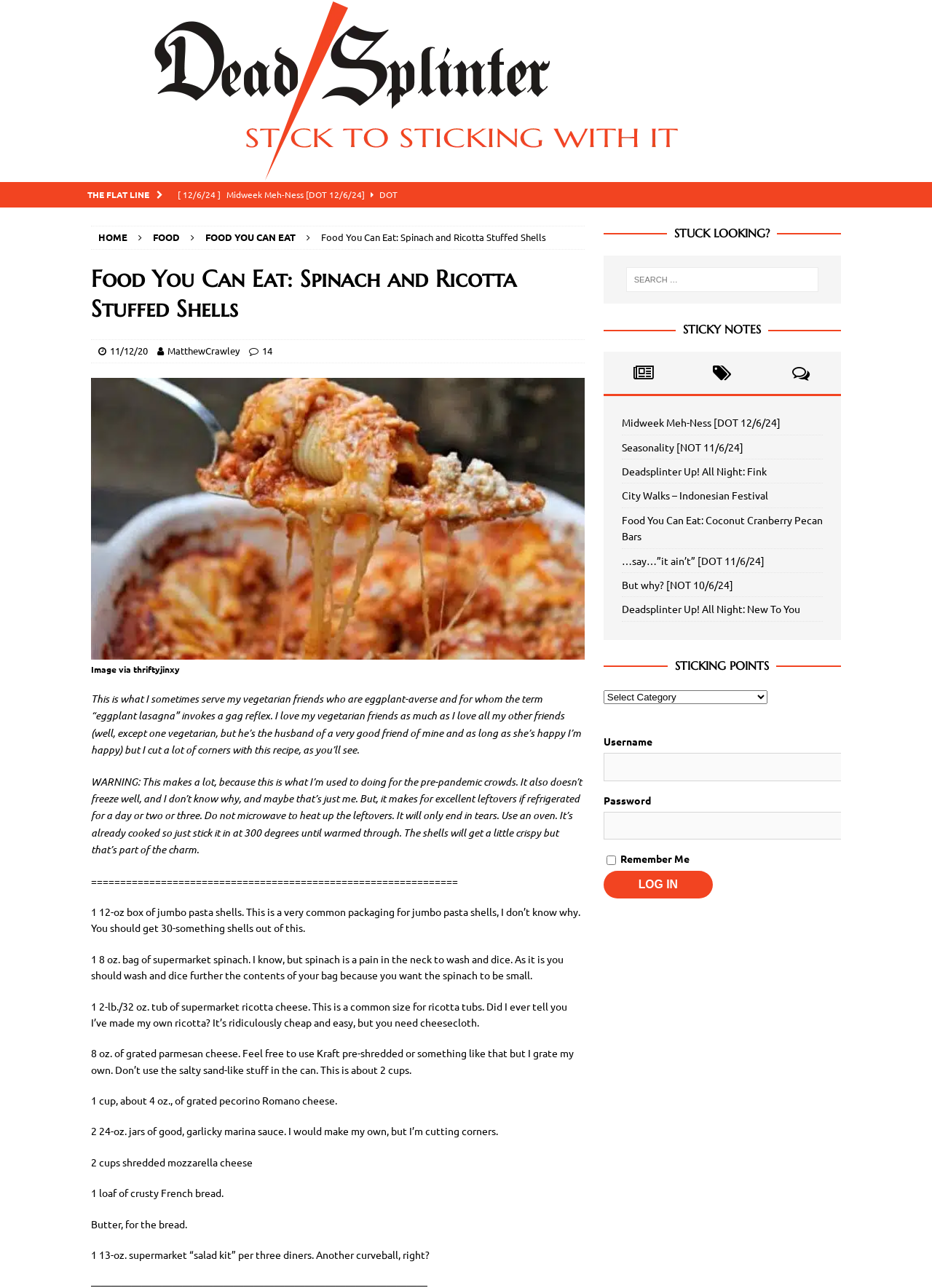Offer a detailed explanation of the webpage layout and contents.

This webpage is about a food blog, specifically a recipe for Spinach and Ricotta Stuffed Shells. At the top, there is a logo and a navigation menu with links to "HOME", "FOOD", and "FOOD YOU CAN EAT". Below the navigation menu, there is a header with the title of the recipe and a link to the author's name, MatthewCrawley.

The main content of the page is divided into two sections. On the left, there is a large block of text that describes the recipe, including warnings, instructions, and ingredient lists. The text is written in a conversational tone and includes personal anecdotes and humorous remarks. Below the text, there is a figure with an image and a caption that credits the image source.

On the right side of the page, there are several sections with links to other articles and features on the blog. The first section is titled "STUCK LOOKING?" and has a search bar and a heading that says "STICKY NOTES". Below this, there are several links to recent articles, including "Midweek Meh-Ness", "Seasonality", and "Deadsplinter Up! All Night: Fink". Further down, there is a section titled "STICKING POINTS" with a combobox and a login form.

At the very bottom of the page, there is a footer section with links to social media profiles and a copyright notice. Overall, the page has a clean and simple design, with a focus on the recipe and the author's writing.